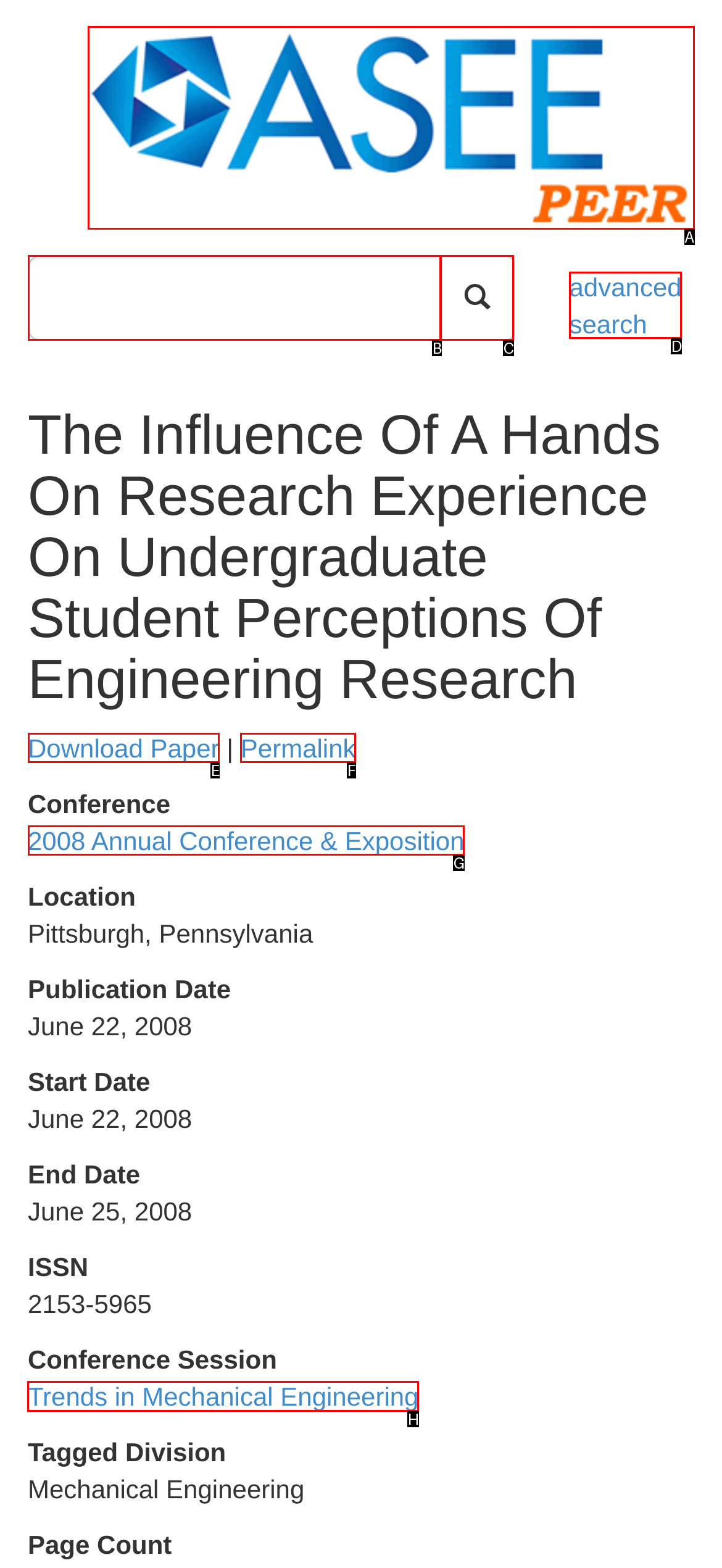Determine which UI element I need to click to achieve the following task: Click the Trends in Mechanical Engineering link Provide your answer as the letter of the selected option.

H